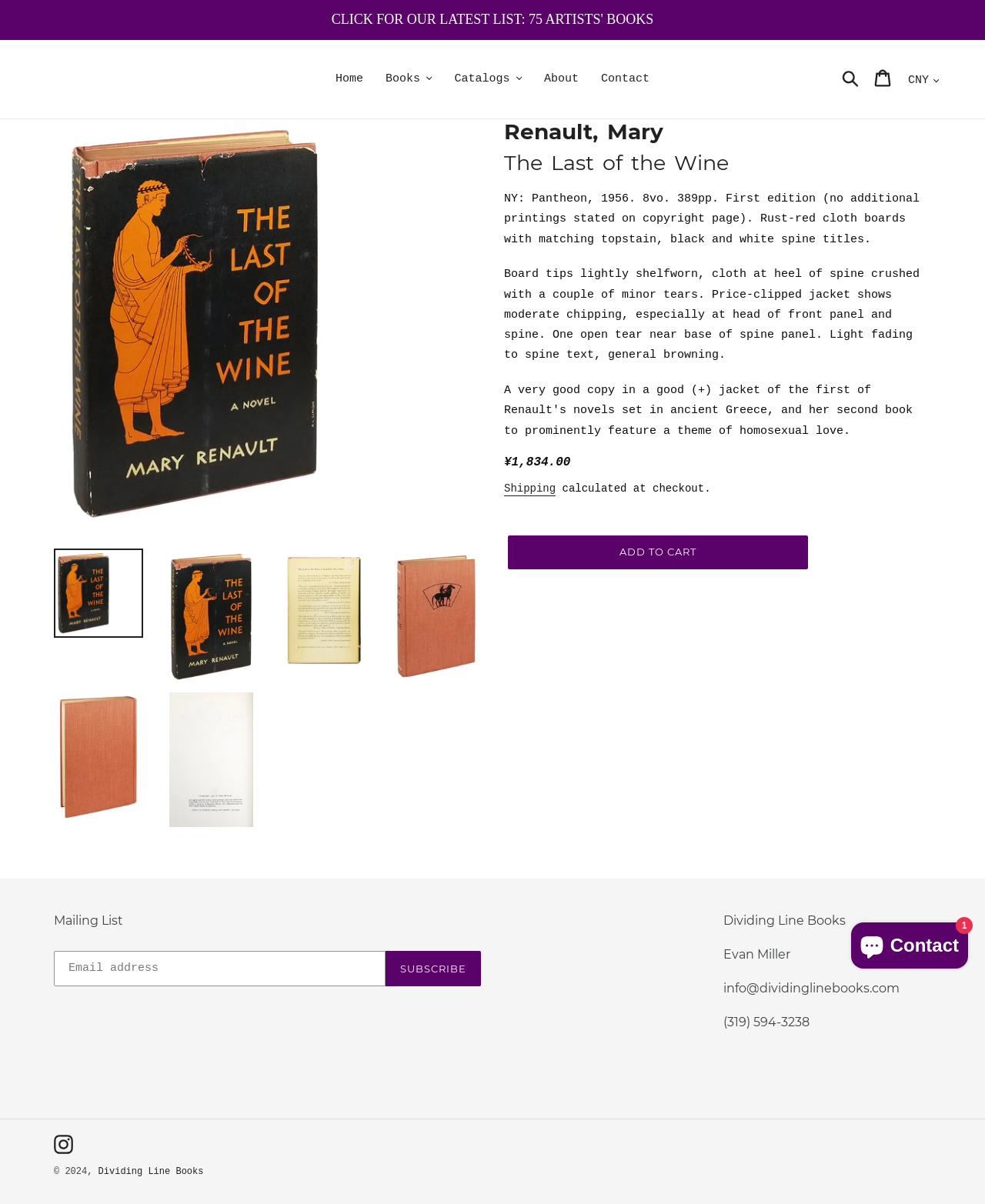Please find the bounding box coordinates of the element's region to be clicked to carry out this instruction: "View the latest list of 75 artists' books".

[0.0, 0.0, 1.0, 0.033]